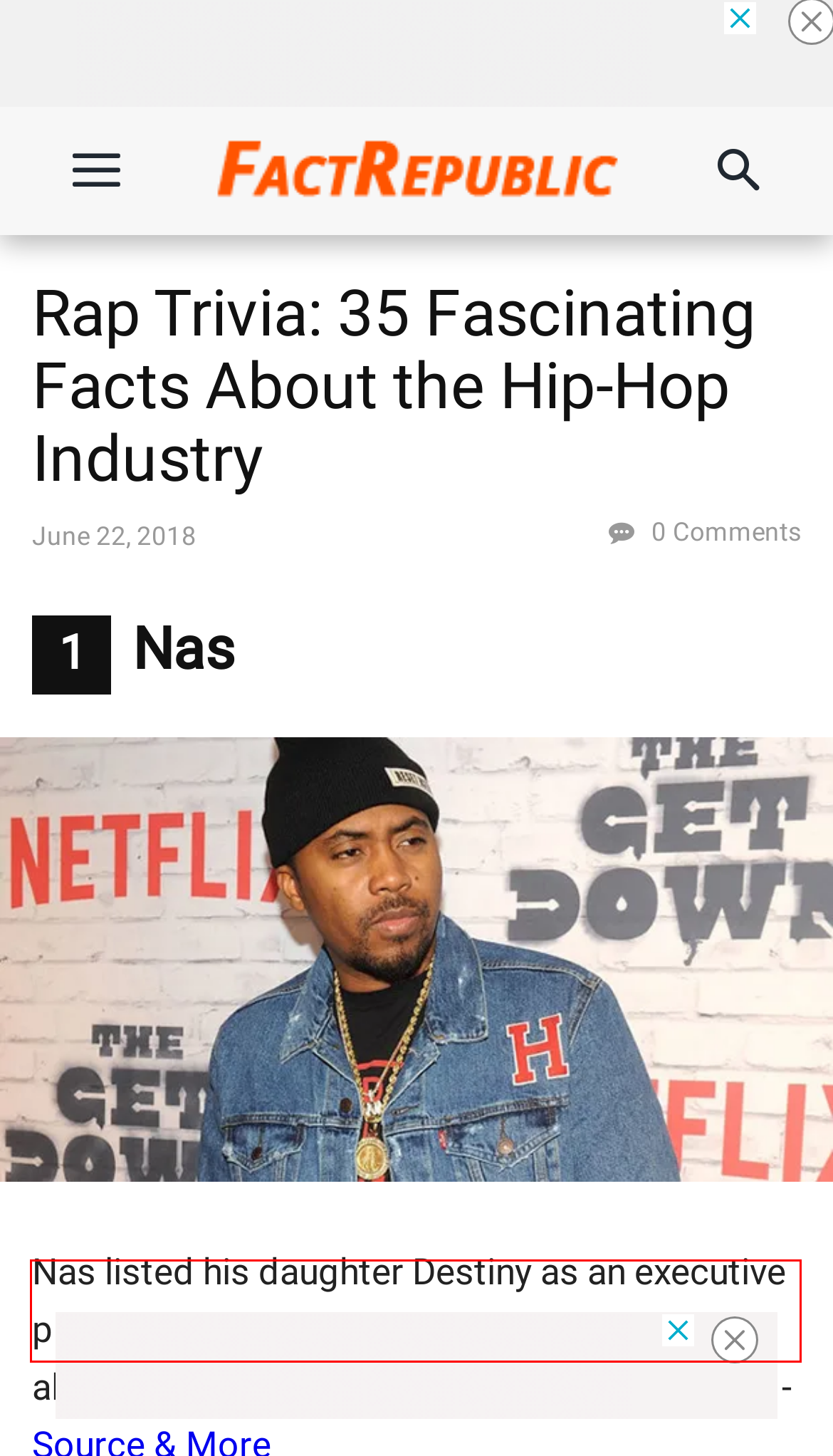Using the screenshot of a webpage with a red bounding box, pick the webpage description that most accurately represents the new webpage after the element inside the red box is clicked. Here are the candidates:
A. Nas | Fact# 19131 | FactRepublic.com
B. MF Grimm | Fact# 19147 | FactRepublic.com
C. M.I.A. | Fact# 19133 | FactRepublic.com
D. Grimm to Gory: The Gruesome Origins of 30 Fairy Tale Classics - Fact Republic
E. Mac Dre | Fact# 19134 | FactRepublic.com
F. Lil Dicky | Fact# 19144 | FactRepublic.com
G. Chamillionaire | Fact# 19148 | FactRepublic.com
H. Meek Mill | Fact# 19150 | FactRepublic.com

A